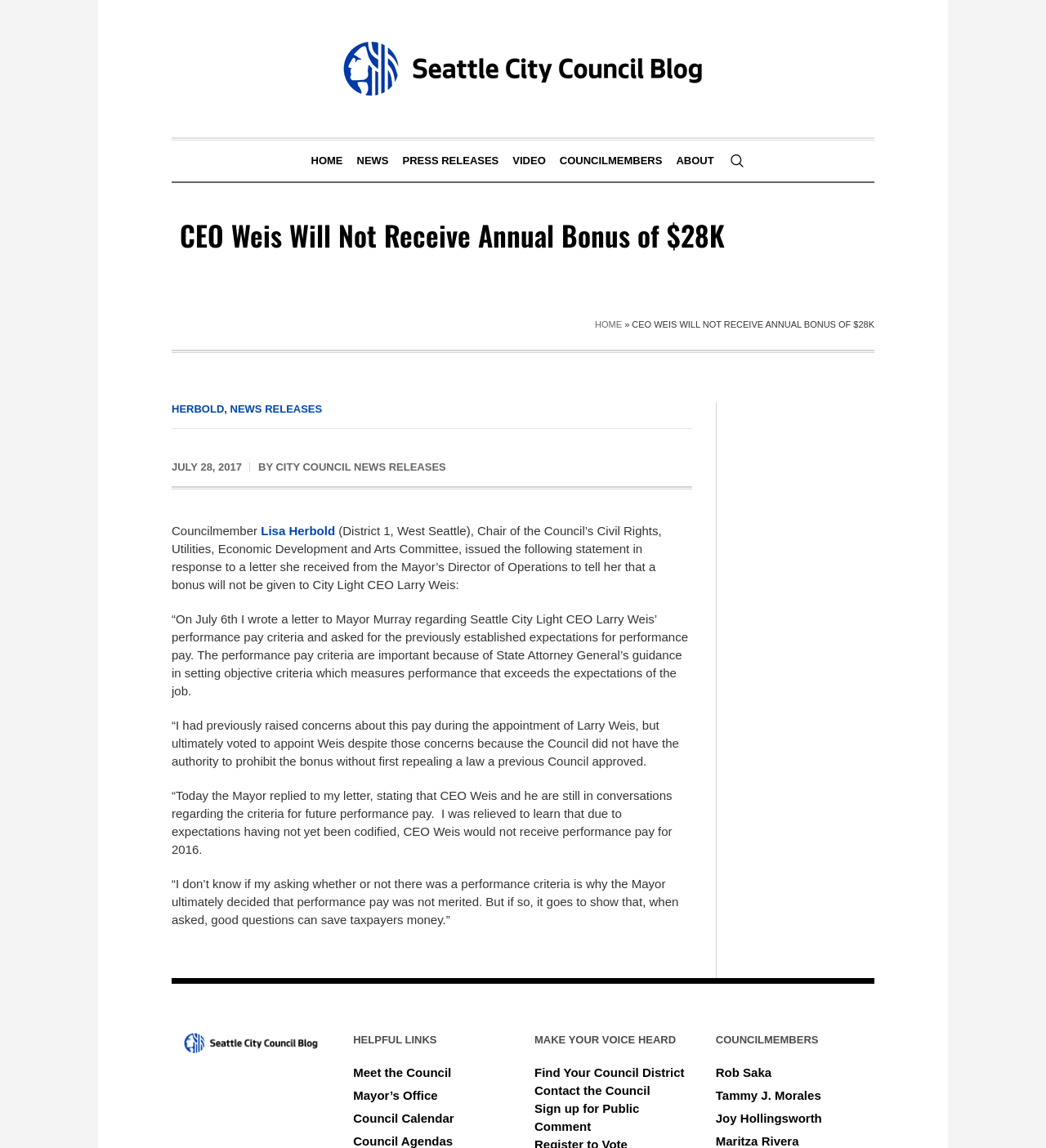Provide the bounding box coordinates of the HTML element described by the text: "About".

[0.64, 0.122, 0.689, 0.158]